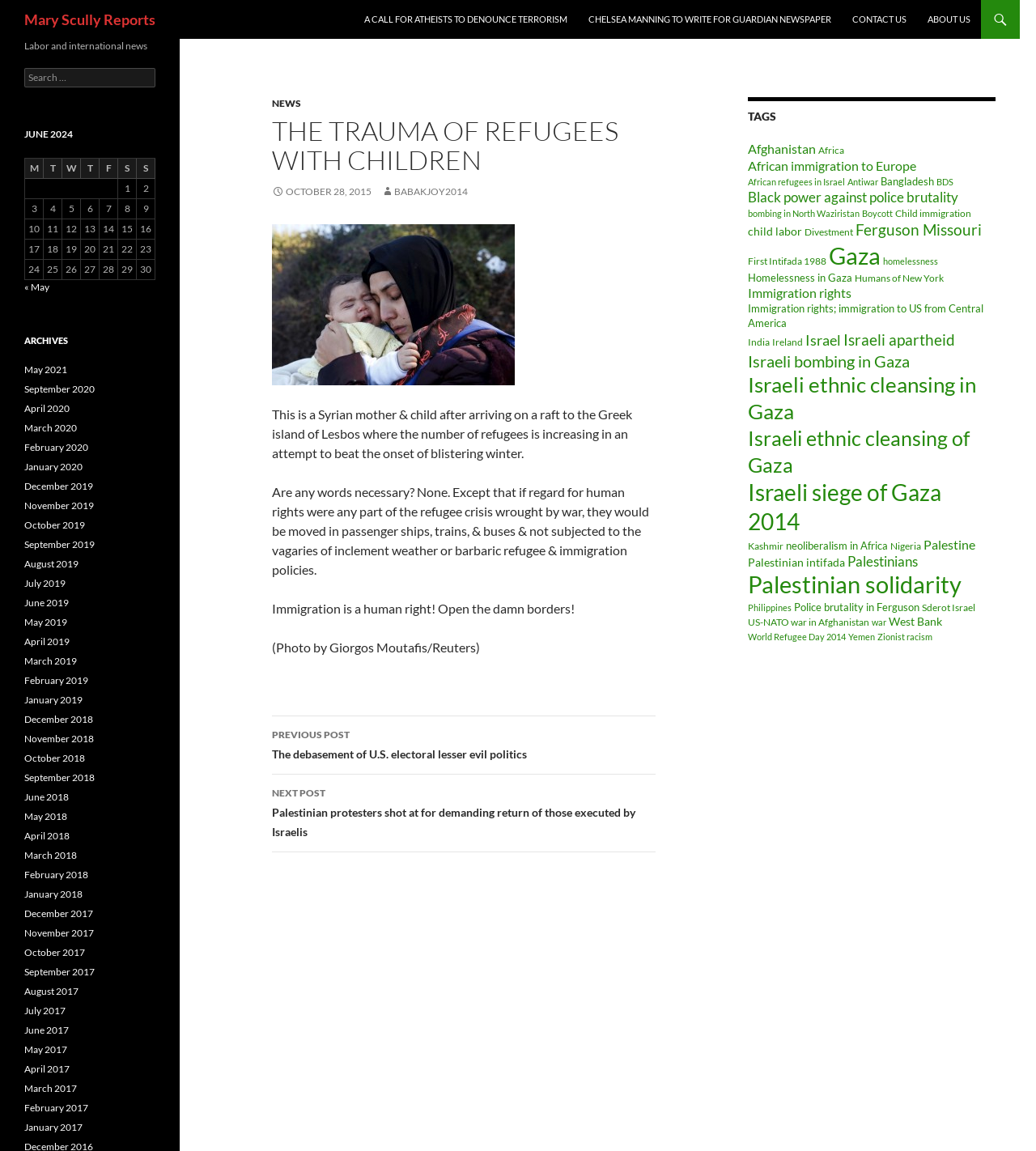Please specify the bounding box coordinates of the clickable region necessary for completing the following instruction: "Explore the 'TAGS' section". The coordinates must consist of four float numbers between 0 and 1, i.e., [left, top, right, bottom].

[0.722, 0.084, 0.961, 0.11]